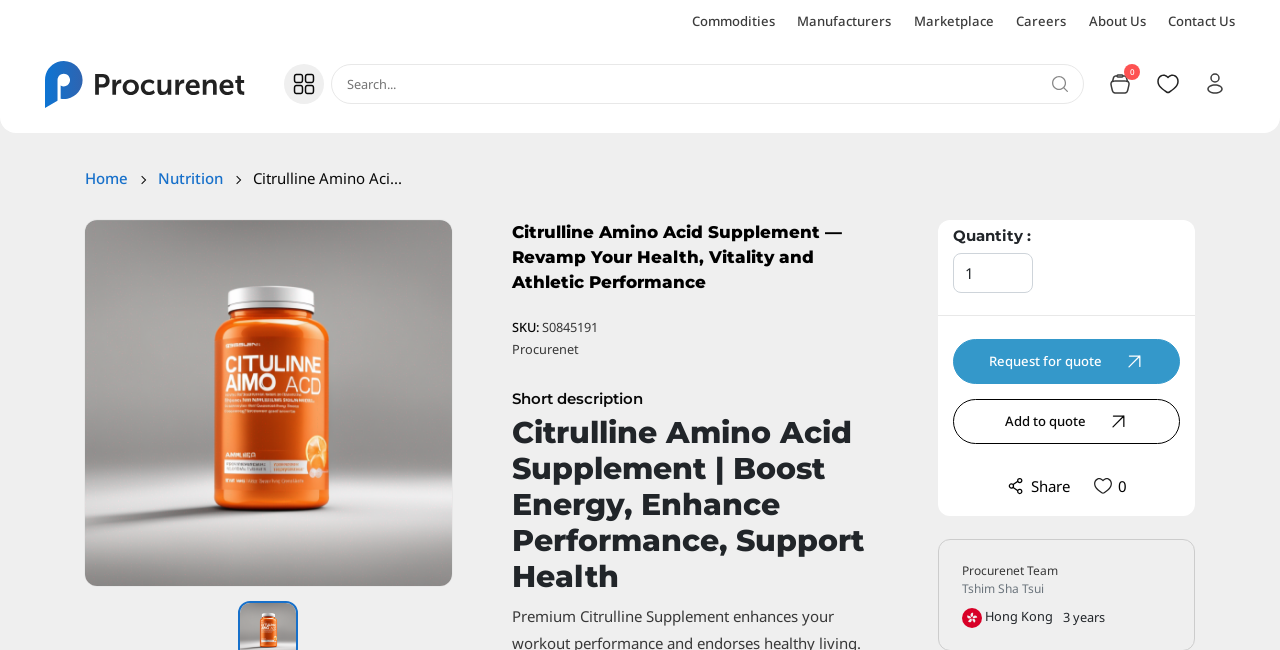Specify the bounding box coordinates of the element's region that should be clicked to achieve the following instruction: "View categories". The bounding box coordinates consist of four float numbers between 0 and 1, in the format [left, top, right, bottom].

[0.222, 0.099, 0.253, 0.161]